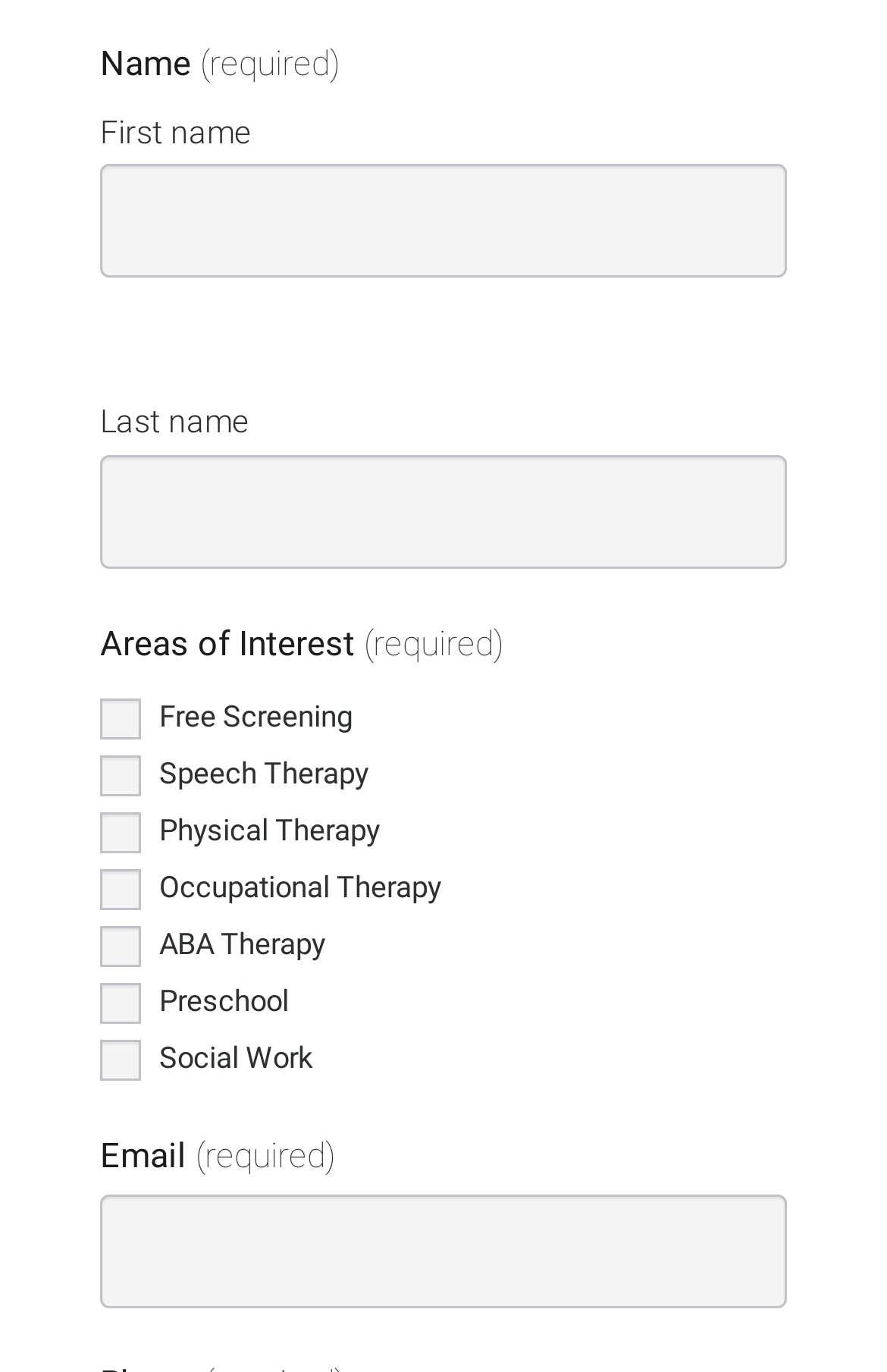Based on the image, please respond to the question with as much detail as possible:
Is the 'Email' field required?

I checked the 'Email' textbox element and found that it has a 'required' attribute set to True, indicating that it is a required field.